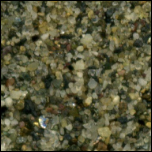Elaborate on the contents of the image in a comprehensive manner.

This image showcases a close-up view of a diverse assortment of sand grains, displaying a variety of colors and textures. The grains appear to be comprised of different mineral components, resulting in shades of brown, tan, and green, along with some shimmering particles that may suggest the presence of quartz or other reflective minerals. This visualization contributes to the broader context of sand collections, where such samples represent the geological diversity found in natural environments such as beaches, deserts, and riverbeds. This specific sample may be part of a curated collection aimed at highlighting the unique characteristics of sands from various geographical locations, as indicated in the overarching theme of the "Sand Collection."